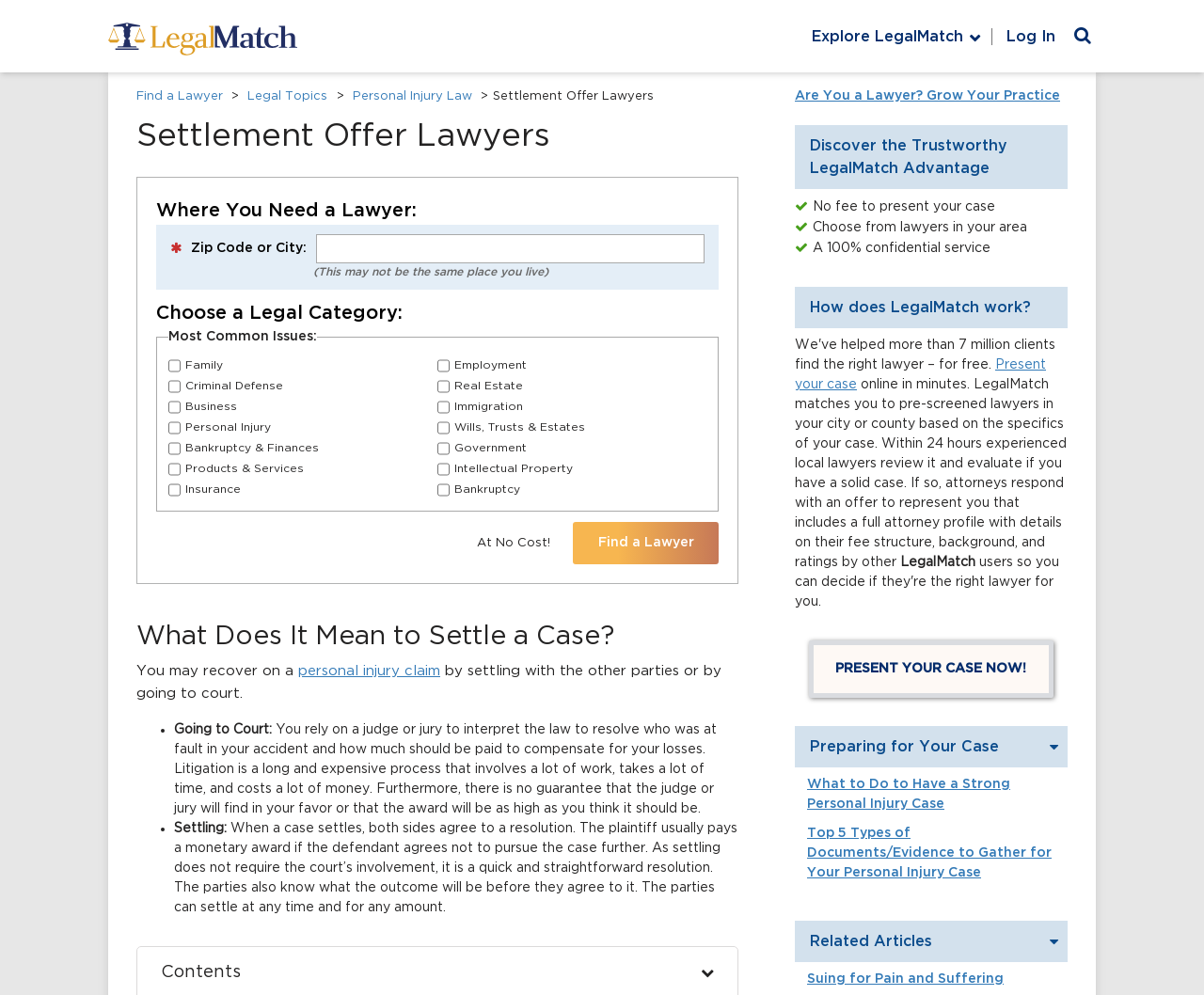Summarize the webpage with intricate details.

This webpage is about LegalMatch, a service that connects individuals with lawyers for personal injury cases. At the top left, there is a logo of LegalMatch, accompanied by a link to explore the website. On the top right, there are links to log in and open a search function. 

Below the top section, there is a heading that reads "Settlement Offer Lawyers" and a subheading that asks "Where You Need a Lawyer." The user can input their zip code or city and choose a legal category to find a lawyer. There are several checkboxes for different legal categories, including family, employment, criminal defense, and personal injury.

To the right of the search function, there is a button that reads "Find a Lawyer" and a note that says "At No Cost!" Below this section, there is a heading that asks "What Does It Mean to Settle a Case?" followed by a lengthy article that explains the difference between settling a case and going to court. The article is divided into two sections, one for going to court and one for settling, each with a list of points explaining the process.

On the right side of the webpage, there is a section that promotes the benefits of using LegalMatch, including no fees to present a case, the ability to choose from local lawyers, and a 100% confidential service. Below this section, there is a heading that asks "How does LegalMatch work?" followed by a brief explanation of the process and a link to present a case online.

Further down the webpage, there are links to related articles, including "What to Do to Have a Strong Personal Injury Case" and "Top 5 Types of Documents/Evidence to Gather for Your Personal Injury Case." There is also a section titled "Preparing for Your Case" and another section titled "Related Articles" with links to articles about suing for pain and suffering.